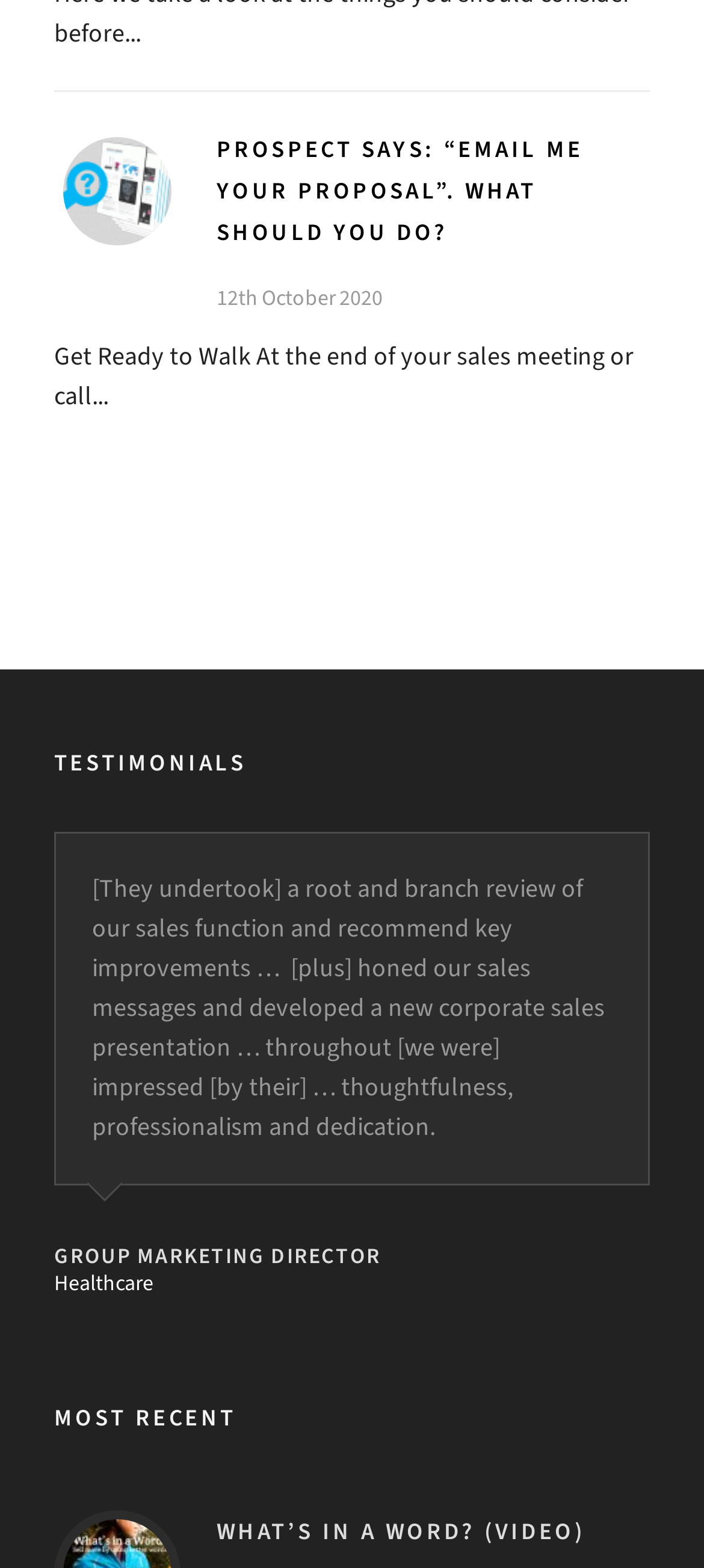Determine the bounding box coordinates of the element's region needed to click to follow the instruction: "Watch the video 'WHAT’S IN A WORD?'". Provide these coordinates as four float numbers between 0 and 1, formatted as [left, top, right, bottom].

[0.308, 0.966, 0.831, 0.986]